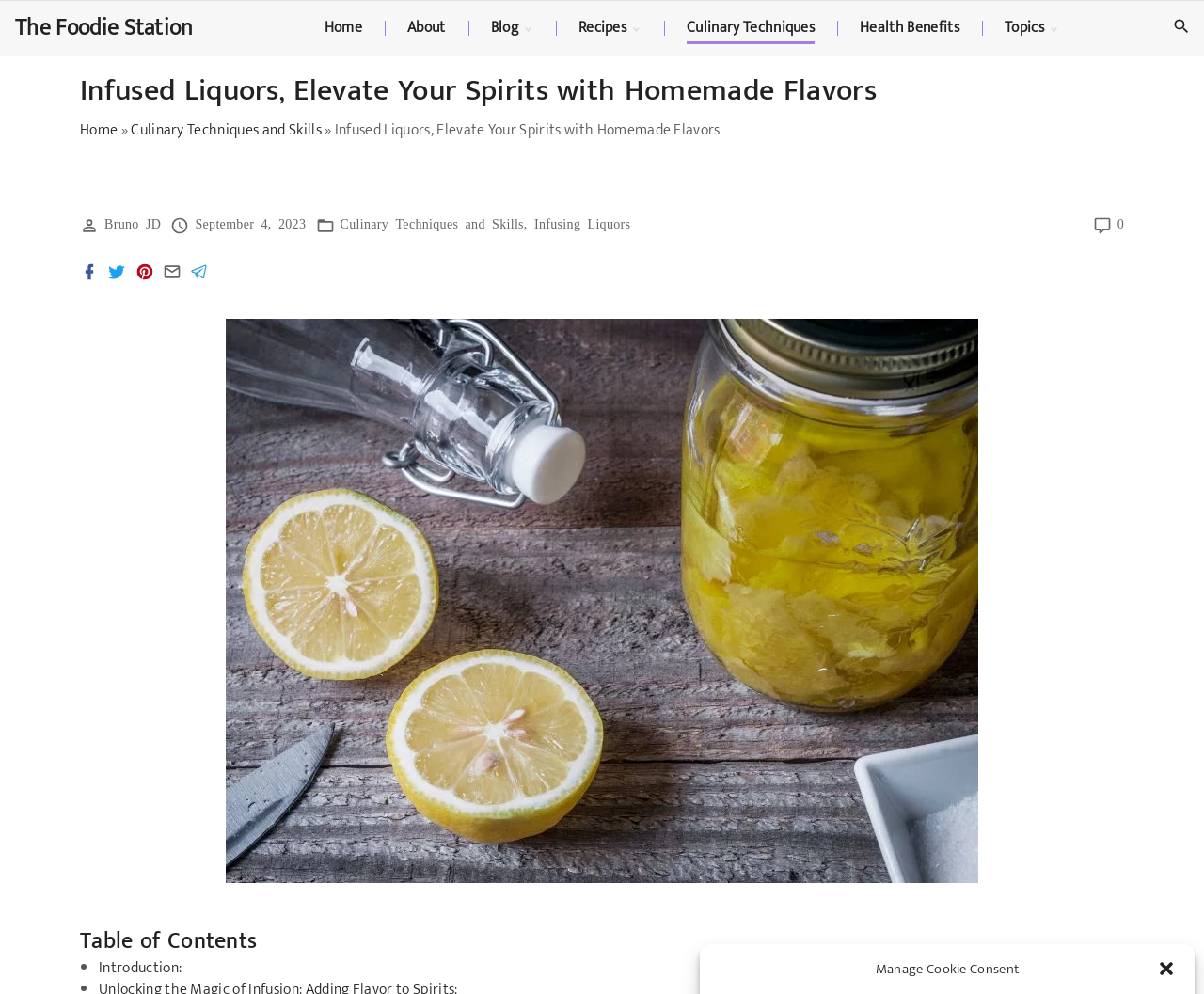Specify the bounding box coordinates of the element's region that should be clicked to achieve the following instruction: "go to the home page". The bounding box coordinates consist of four float numbers between 0 and 1, in the format [left, top, right, bottom].

[0.269, 0.012, 0.301, 0.044]